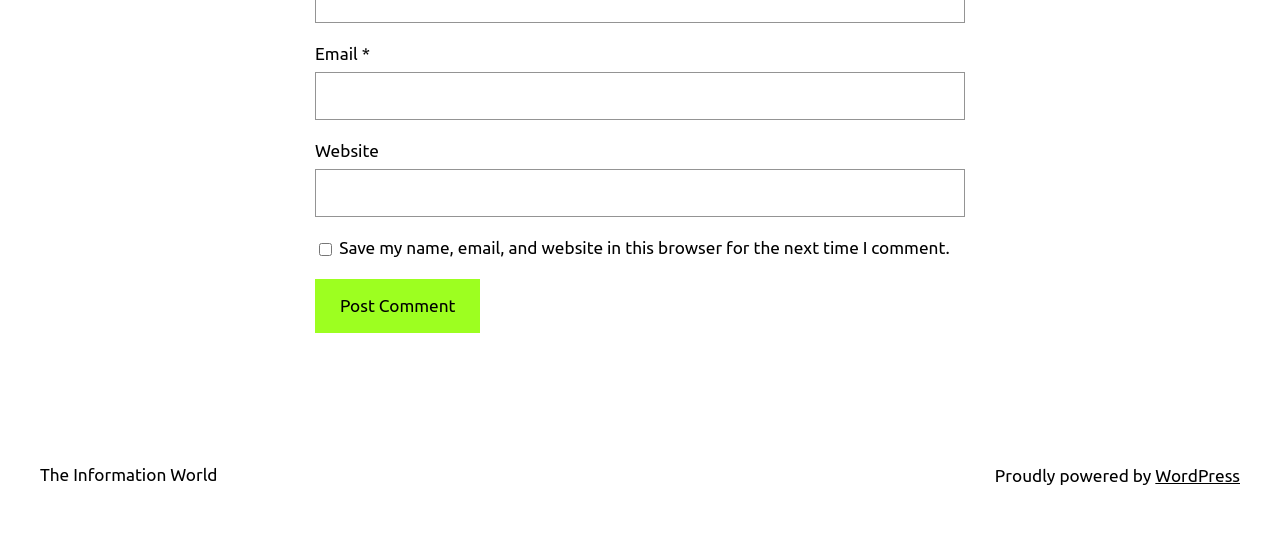Is the checkbox checked?
Refer to the image and give a detailed answer to the question.

The checkbox element has a property 'checked: false' which indicates that it is not checked by default.